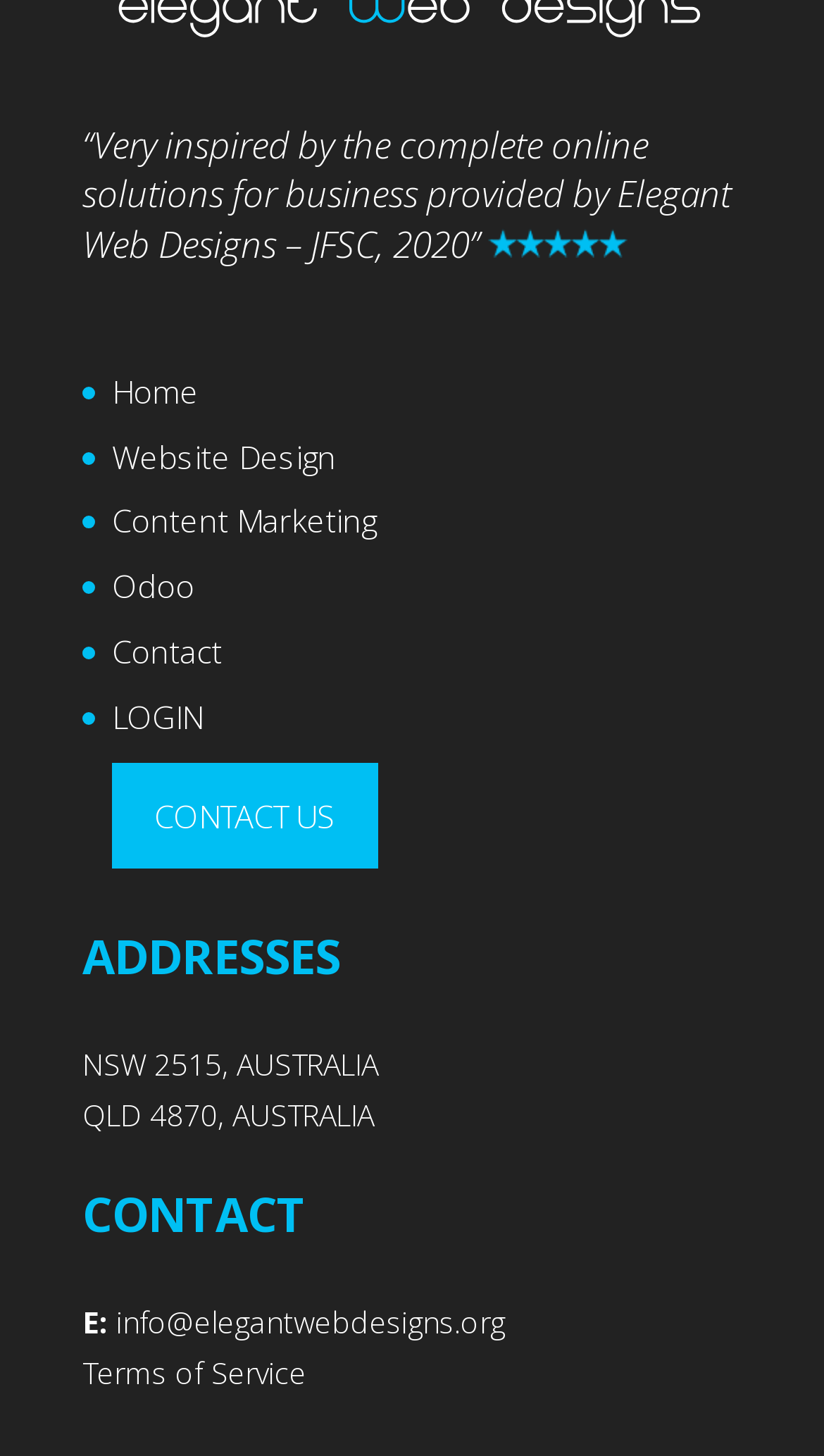Please identify the bounding box coordinates of the region to click in order to complete the given instruction: "meet Gwynne". The coordinates should be four float numbers between 0 and 1, i.e., [left, top, right, bottom].

None